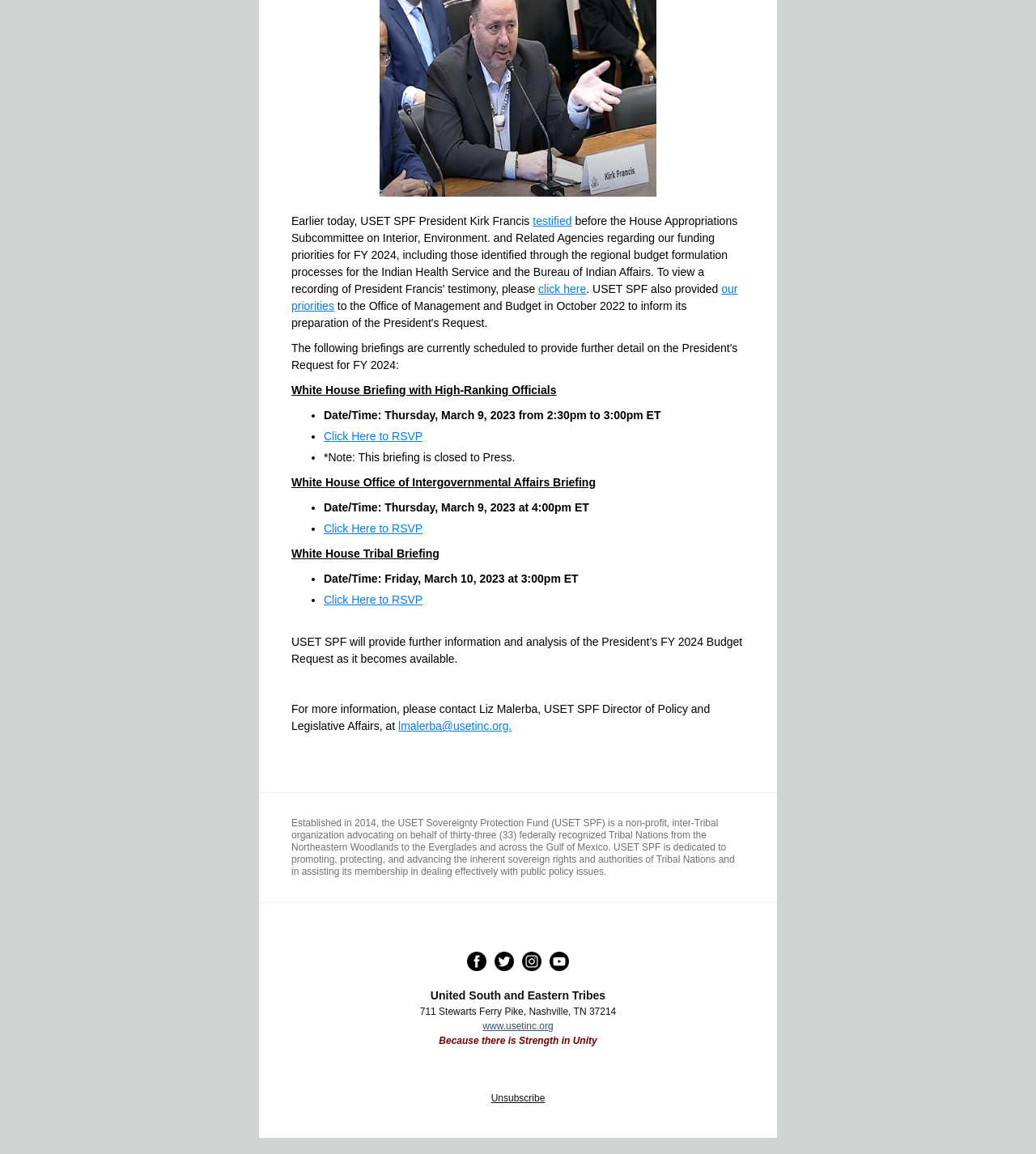Could you provide the bounding box coordinates for the portion of the screen to click to complete this instruction: "RSVP for White House Briefing with High-Ranking Officials"?

[0.312, 0.372, 0.408, 0.384]